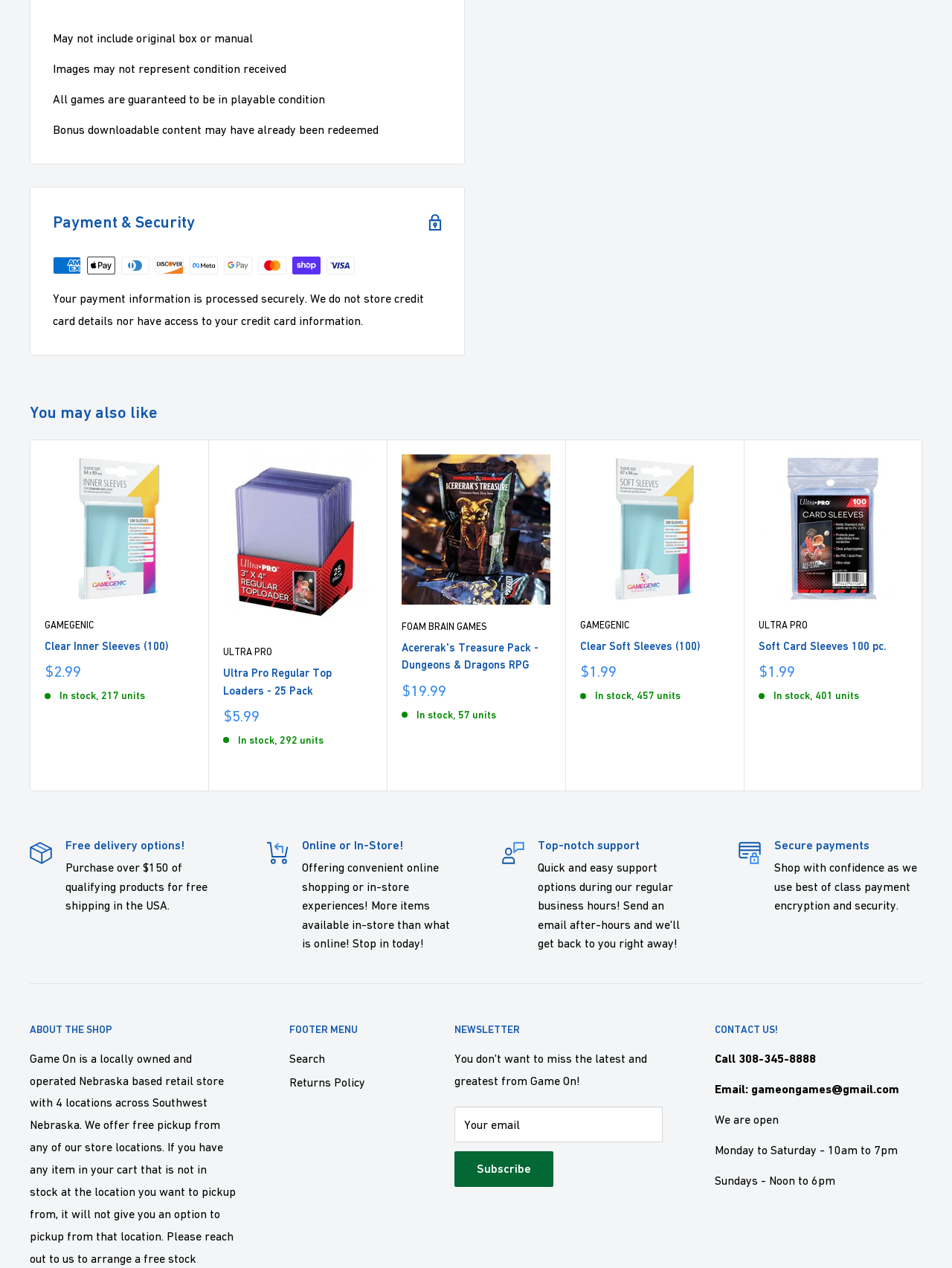What is the operating schedule of the physical store?
Based on the screenshot, answer the question with a single word or phrase.

Monday to Saturday - 10am to 7pm, Sundays - Noon to 6pm